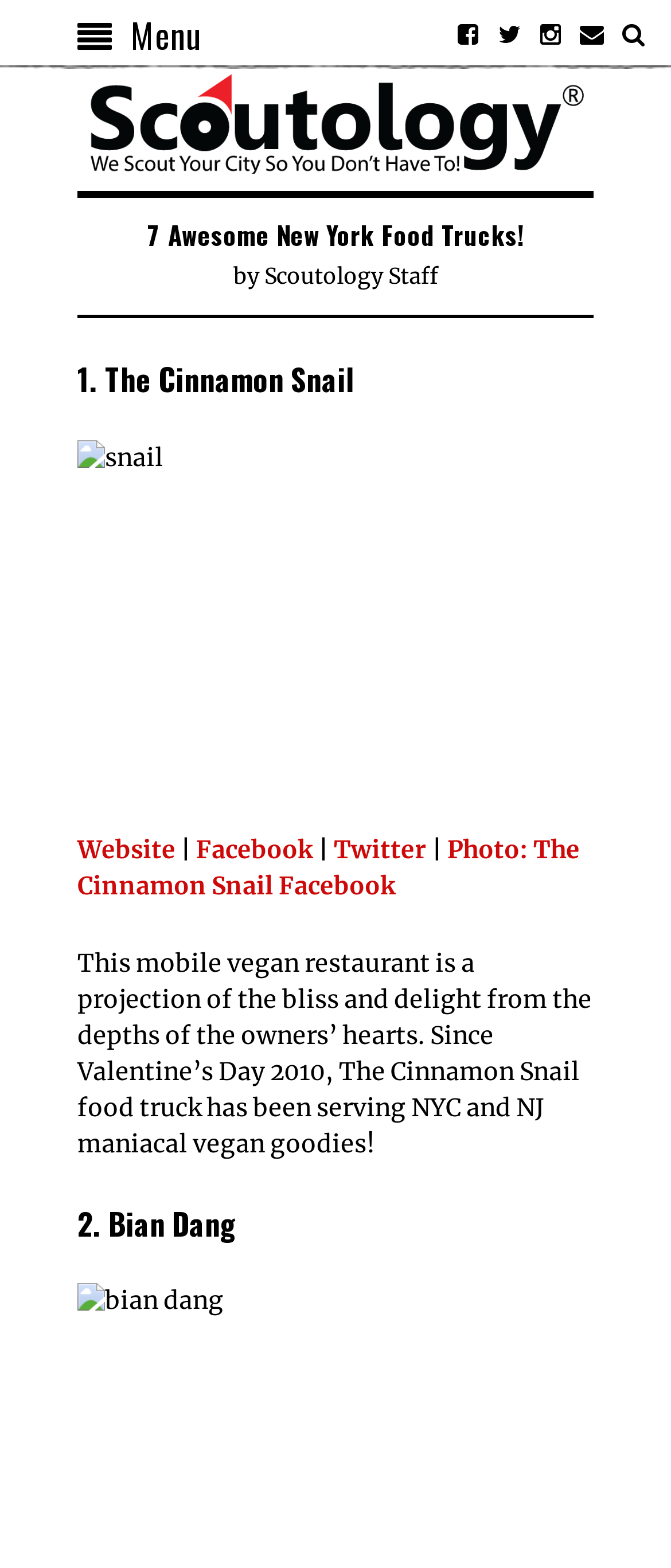Determine the bounding box coordinates of the clickable region to carry out the instruction: "Go to the next food truck, Bian Dang".

[0.115, 0.767, 0.885, 0.792]